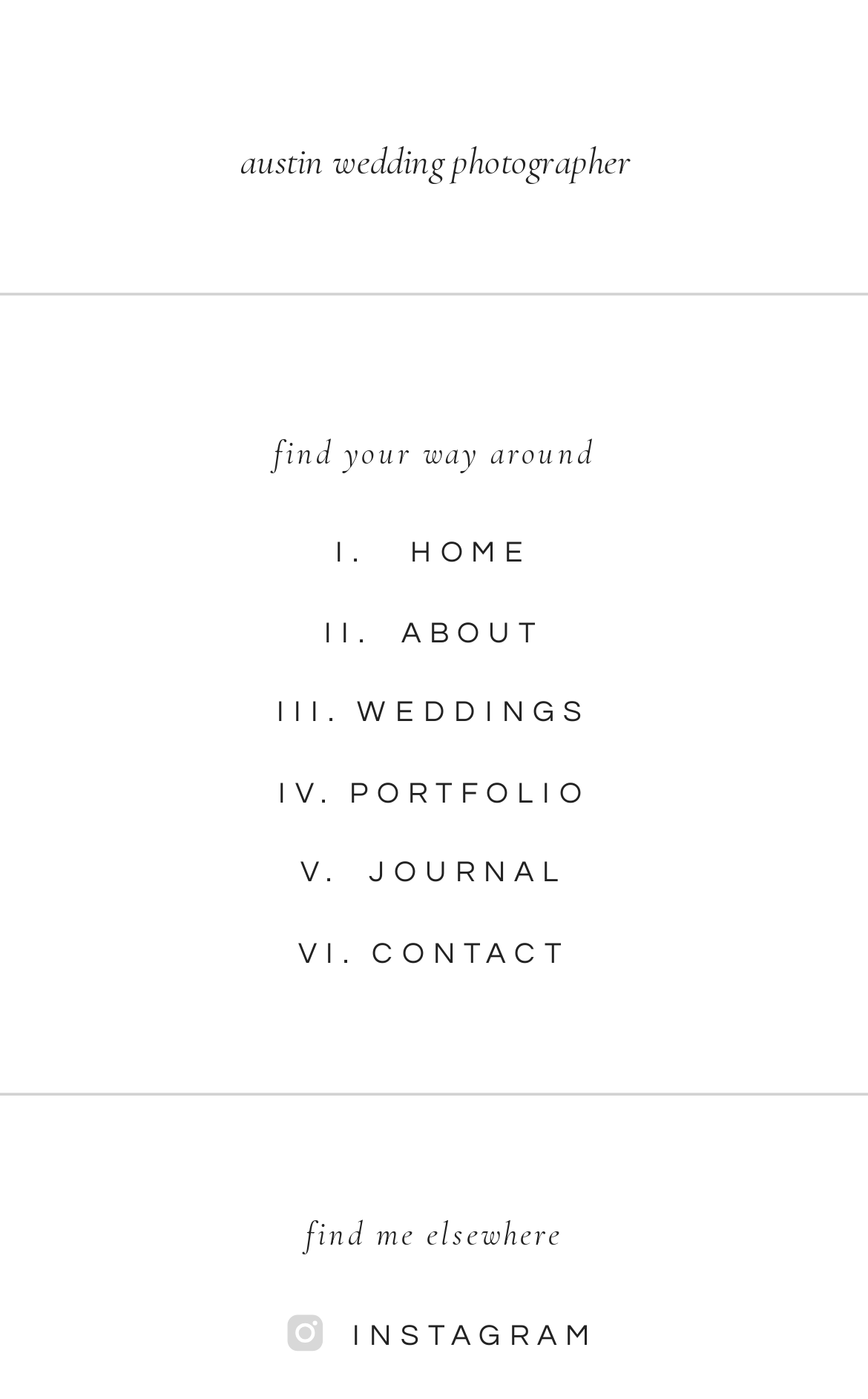Show the bounding box coordinates of the element that should be clicked to complete the task: "view portfolio".

[0.256, 0.554, 0.744, 0.593]